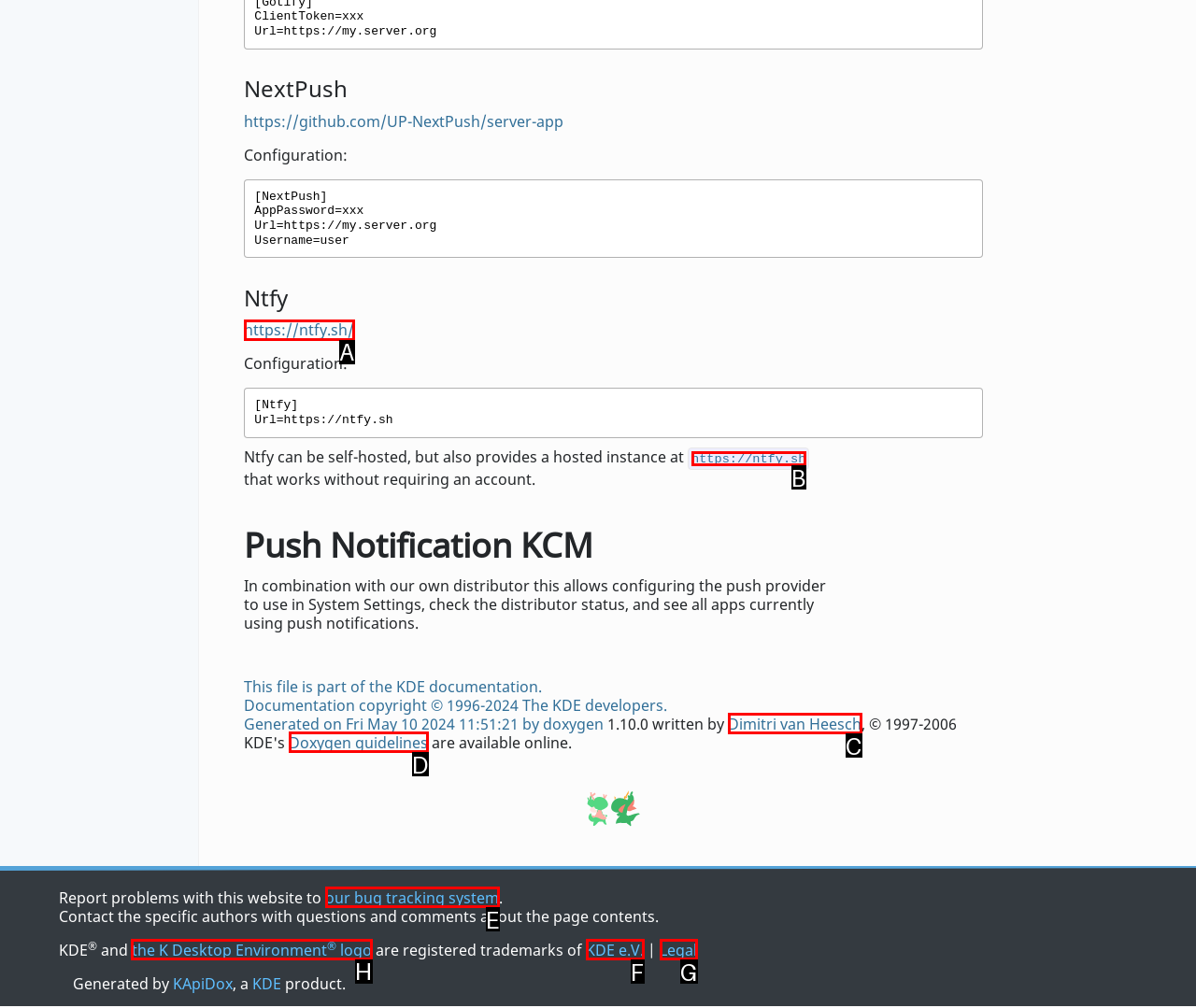Select the correct UI element to click for this task: Contact the KDE developers.
Answer using the letter from the provided options.

H